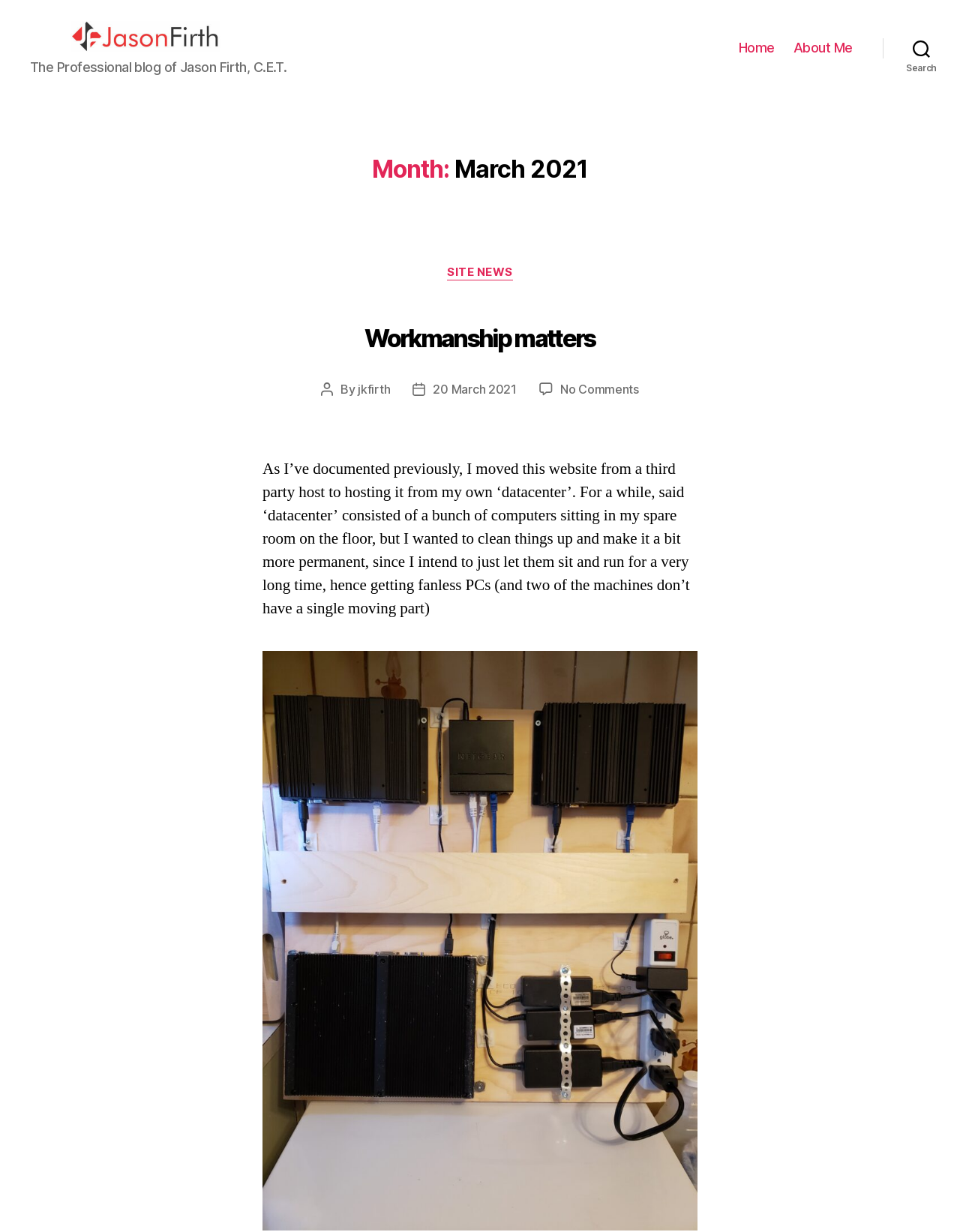Determine the bounding box coordinates of the region I should click to achieve the following instruction: "search on the website". Ensure the bounding box coordinates are four float numbers between 0 and 1, i.e., [left, top, right, bottom].

[0.92, 0.026, 1.0, 0.052]